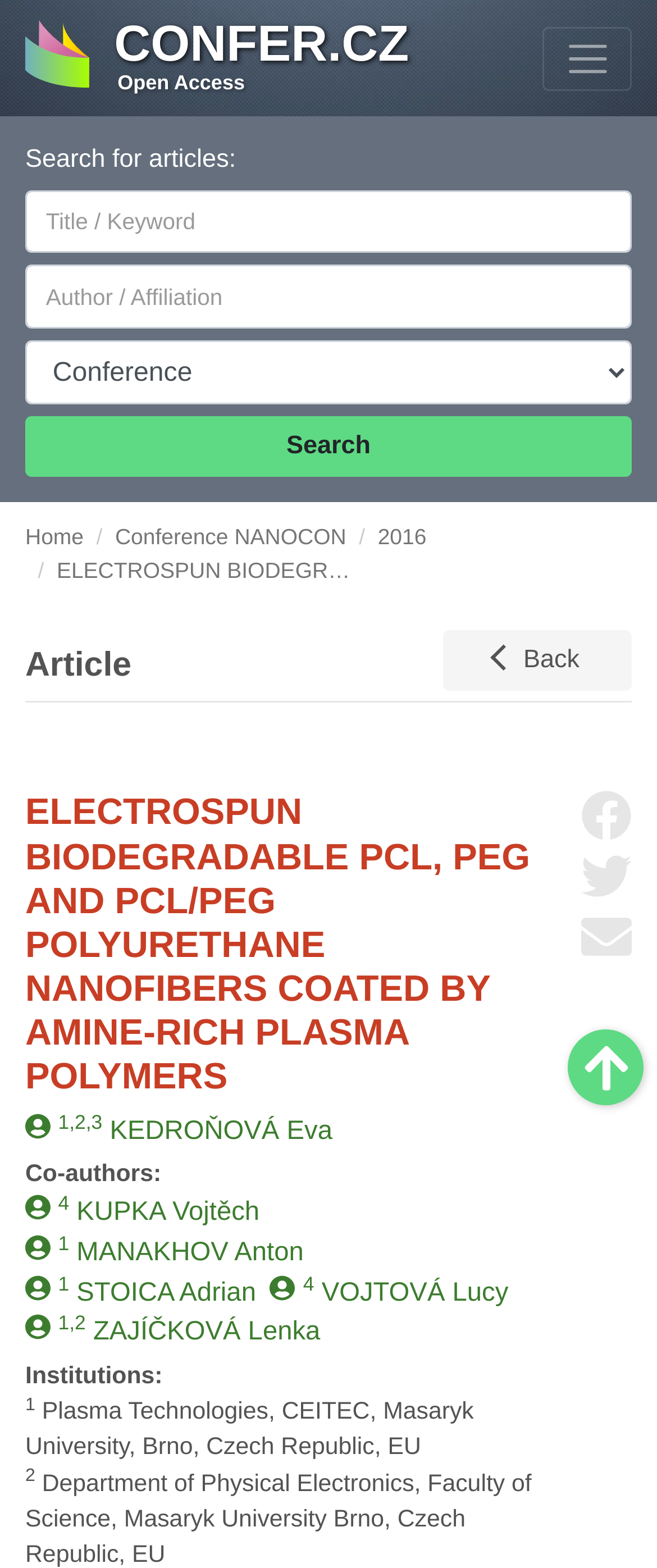Please identify the bounding box coordinates of the region to click in order to complete the given instruction: "Scroll to Top". The coordinates should be four float numbers between 0 and 1, i.e., [left, top, right, bottom].

[0.865, 0.657, 0.98, 0.705]